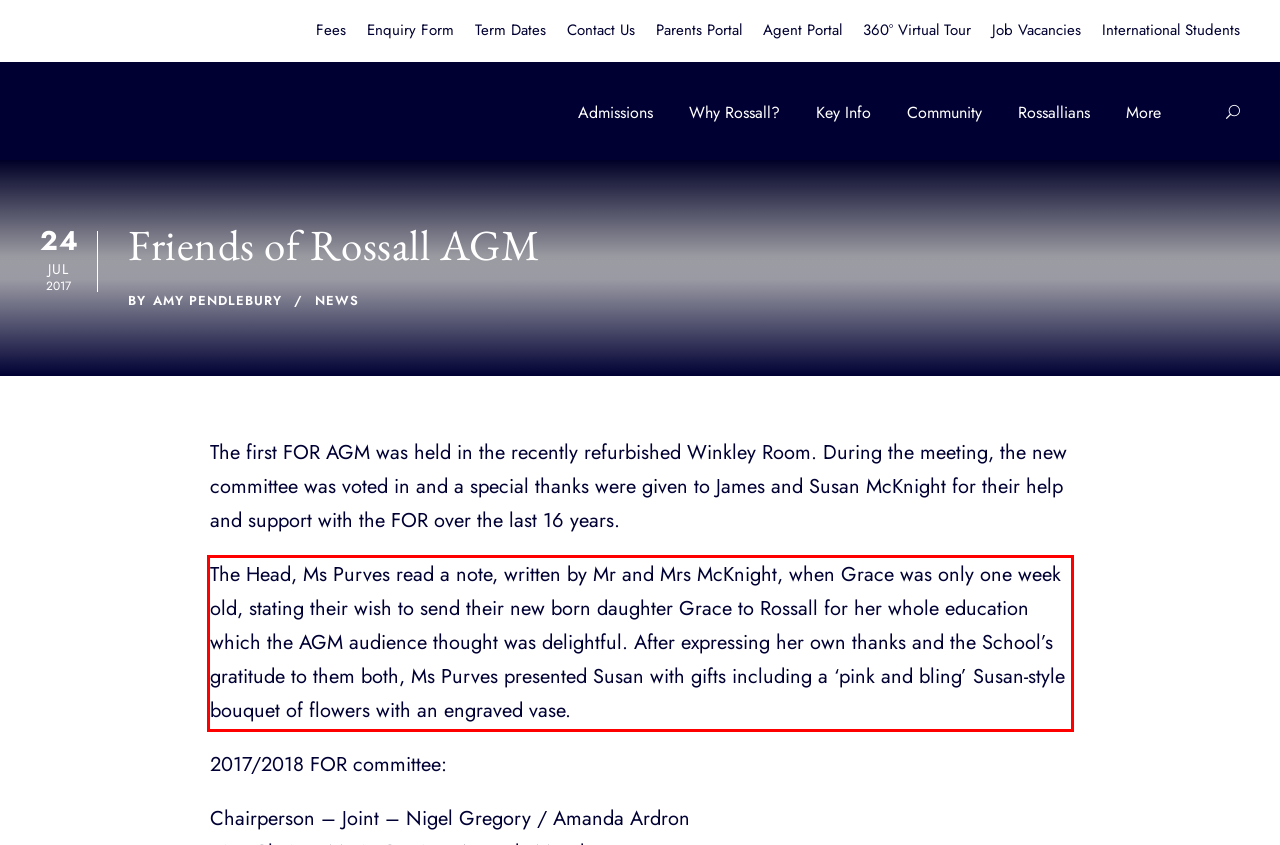Please identify and extract the text content from the UI element encased in a red bounding box on the provided webpage screenshot.

The Head, Ms Purves read a note, written by Mr and Mrs McKnight, when Grace was only one week old, stating their wish to send their new born daughter Grace to Rossall for her whole education which the AGM audience thought was delightful. After expressing her own thanks and the School’s gratitude to them both, Ms Purves presented Susan with gifts including a ‘pink and bling’ Susan-style bouquet of flowers with an engraved vase.